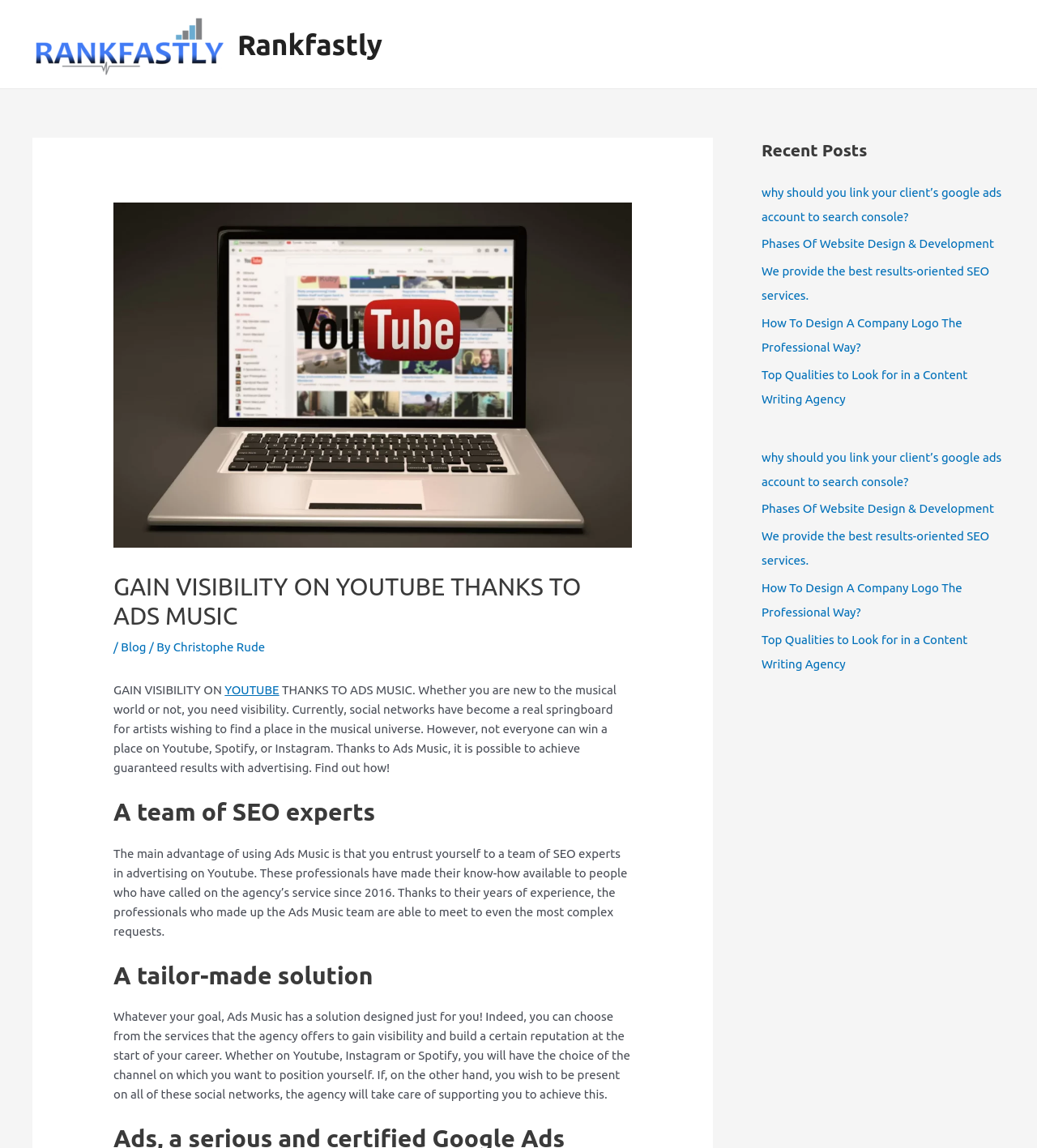Answer the question in a single word or phrase:
What is the name of the author of the blog post?

Christophe Rude